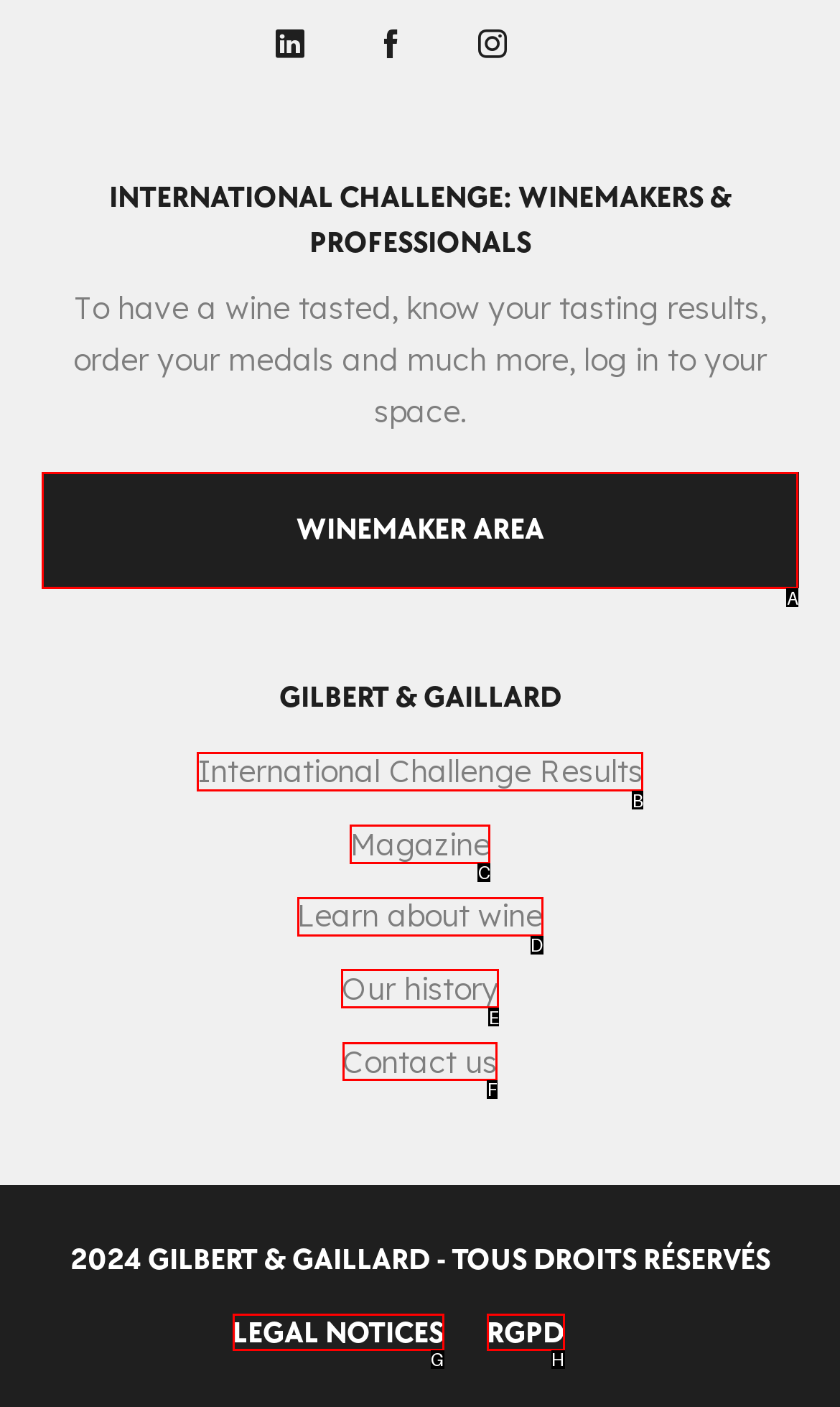Which option should you click on to fulfill this task: Contact us? Answer with the letter of the correct choice.

F